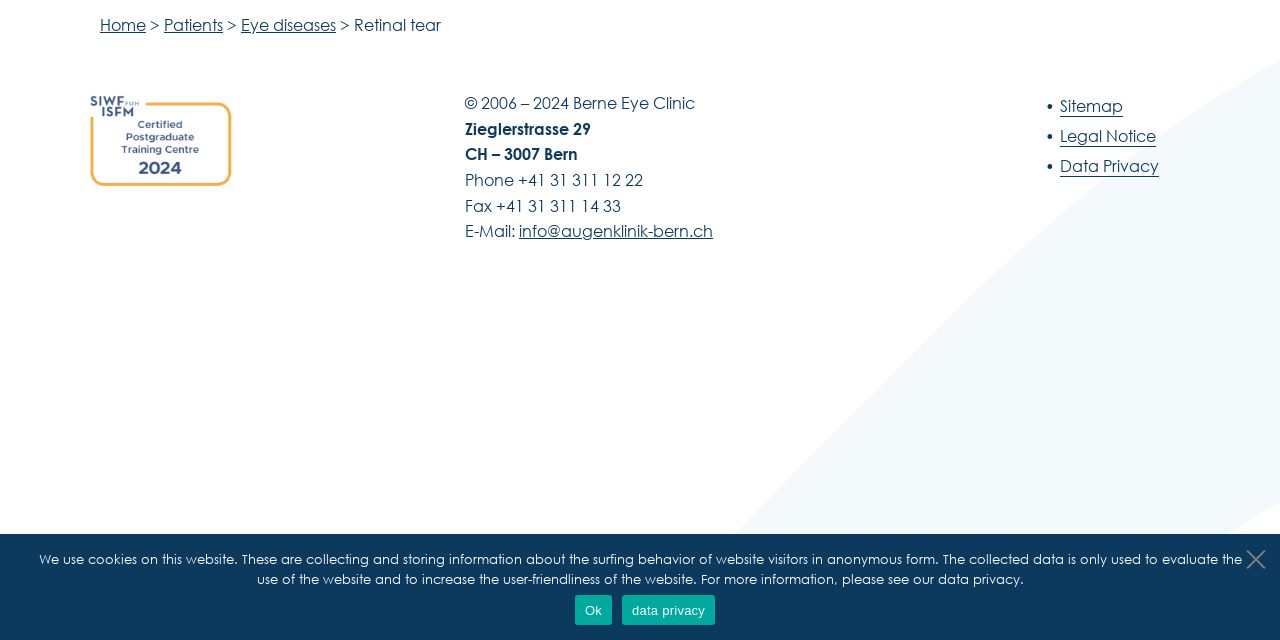Predict the bounding box coordinates of the UI element that matches this description: "info@augenklinik-bern.ch". The coordinates should be in the format [left, top, right, bottom] with each value between 0 and 1.

[0.405, 0.346, 0.557, 0.377]